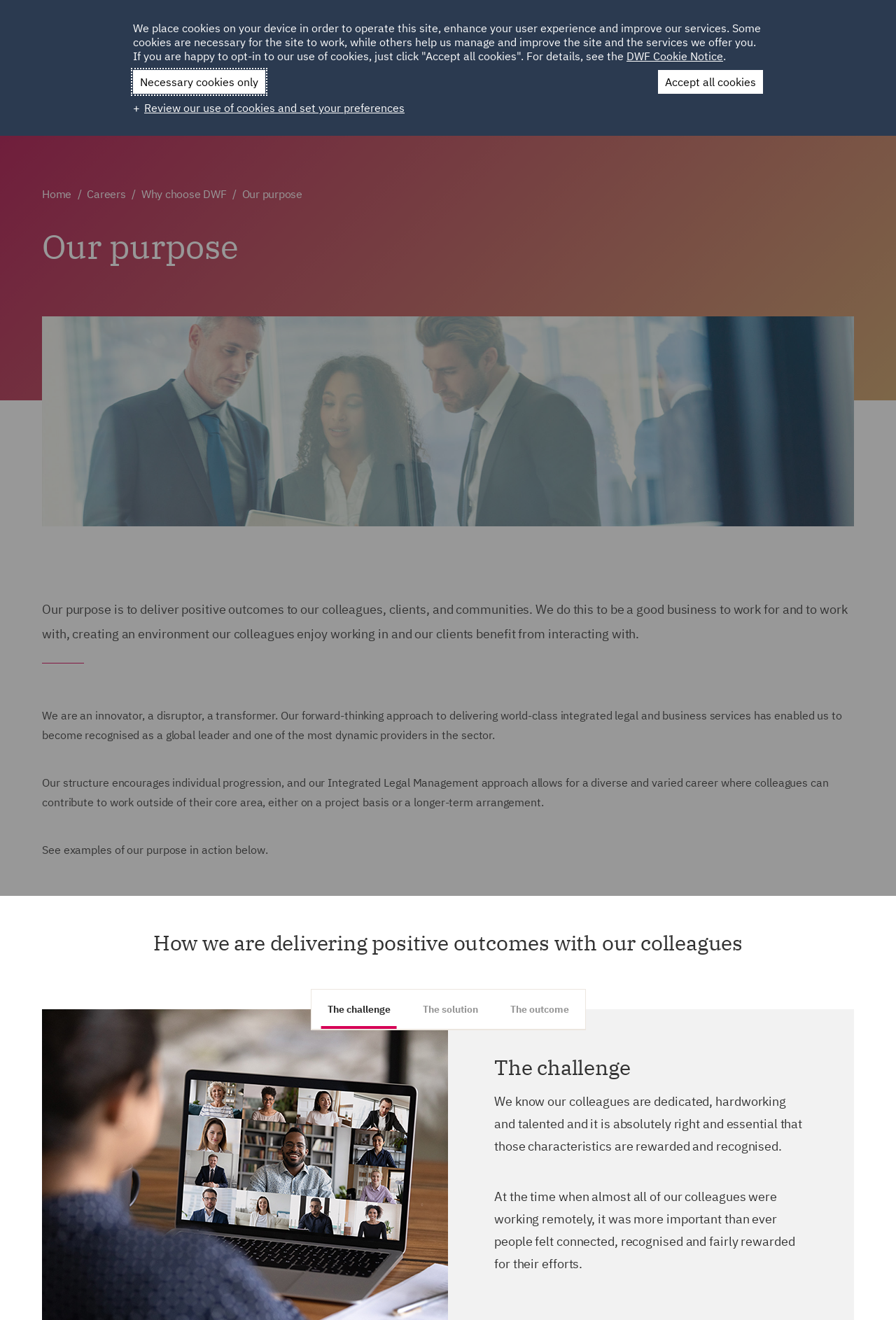Give a one-word or short-phrase answer to the following question: 
What is the purpose of the company?

To deliver positive outcomes